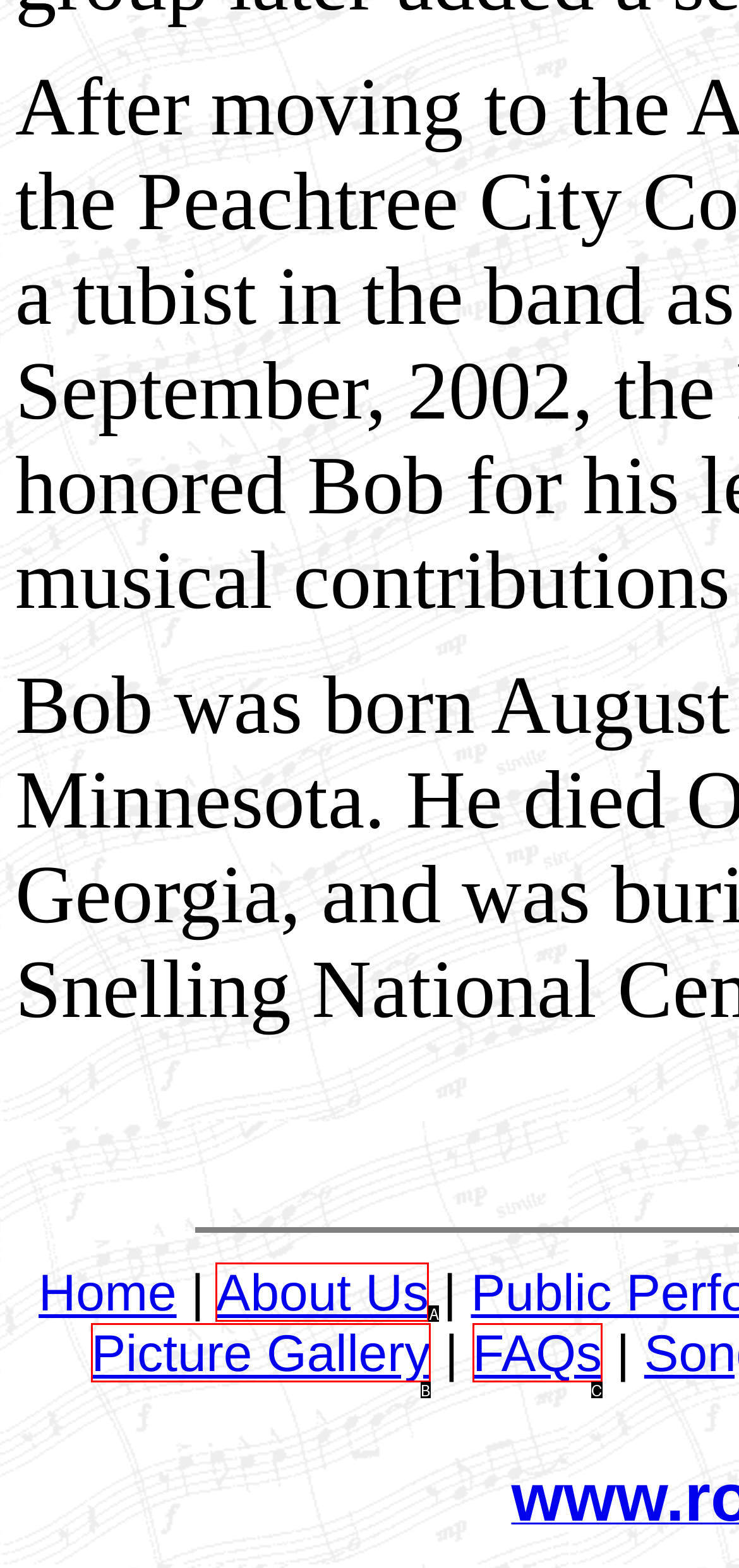Find the option that matches this description: Picture Gallery
Provide the matching option's letter directly.

B